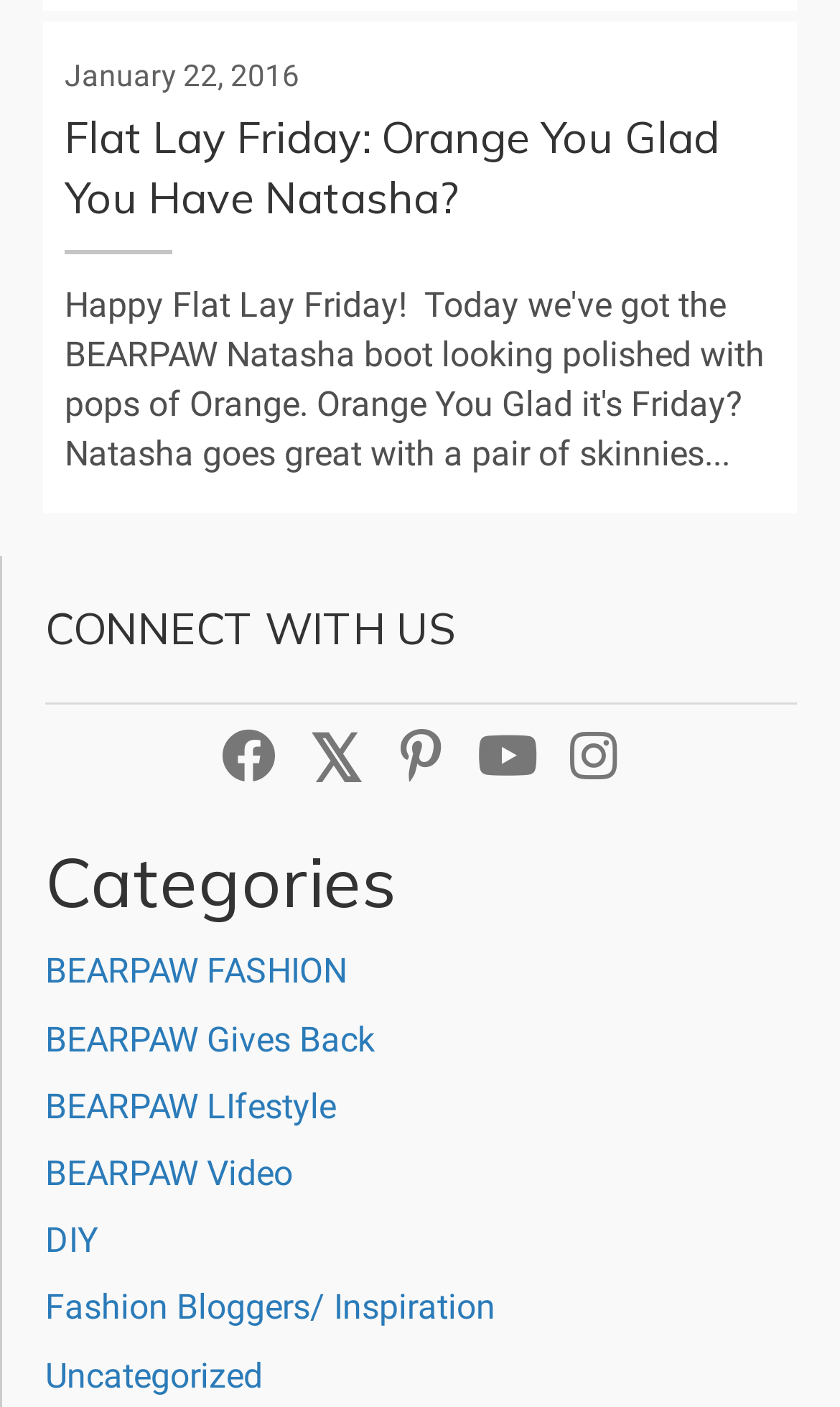From the screenshot, find the bounding box of the UI element matching this description: "Fashion Bloggers/ Inspiration". Supply the bounding box coordinates in the form [left, top, right, bottom], each a float between 0 and 1.

[0.054, 0.915, 0.59, 0.944]